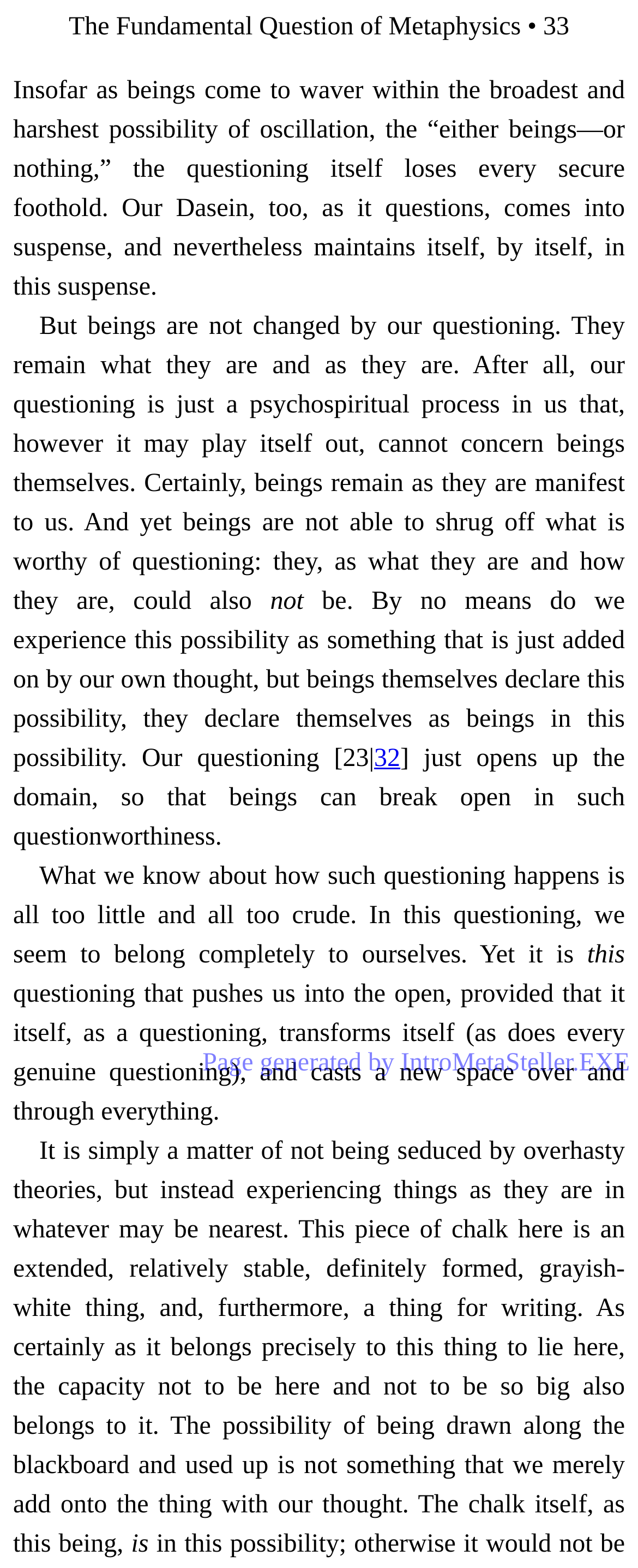Using the description "32", predict the bounding box of the relevant HTML element.

[0.586, 0.475, 0.627, 0.493]